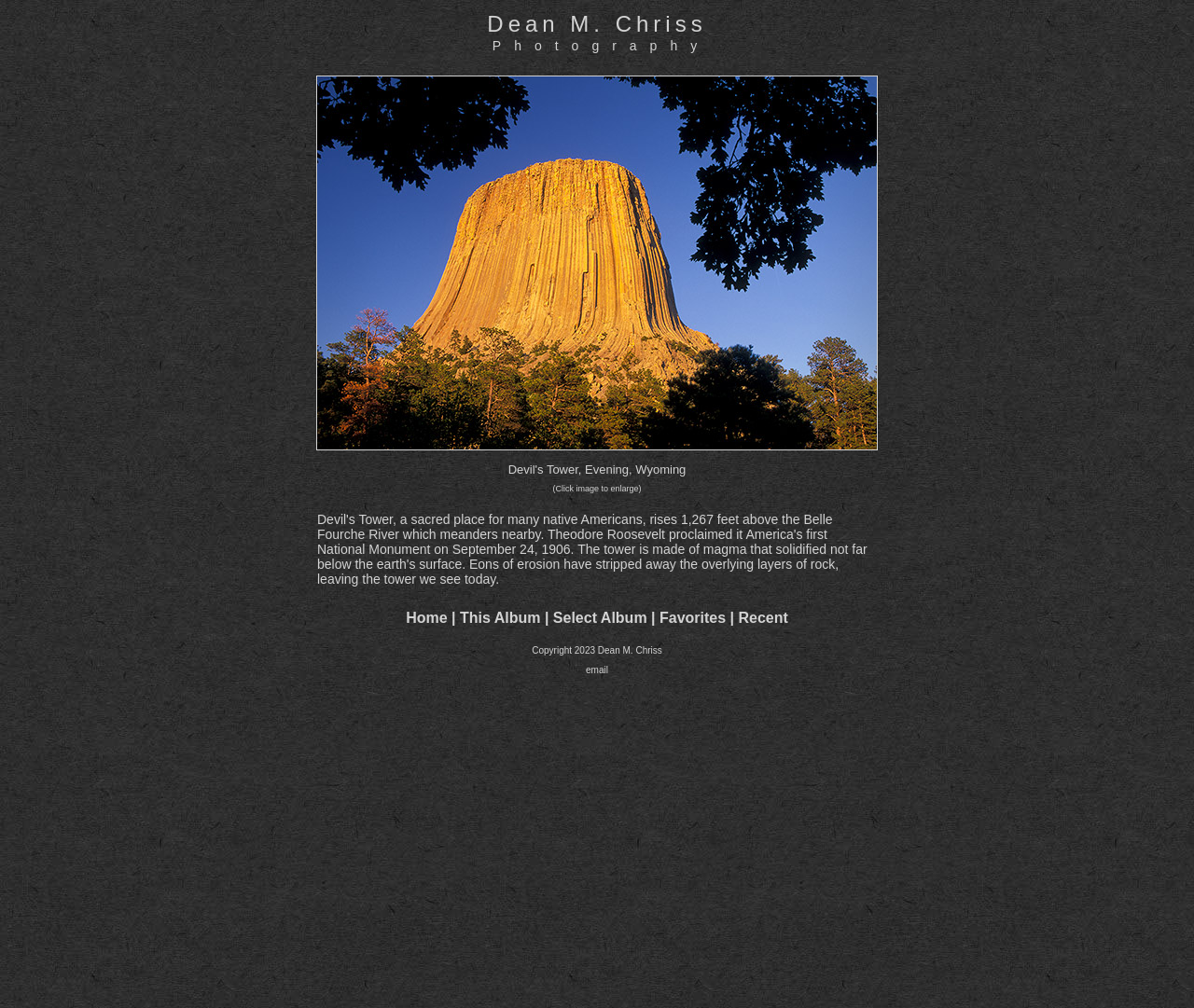Answer this question using a single word or a brief phrase:
What is the photographer's name?

Dean M. Chriss